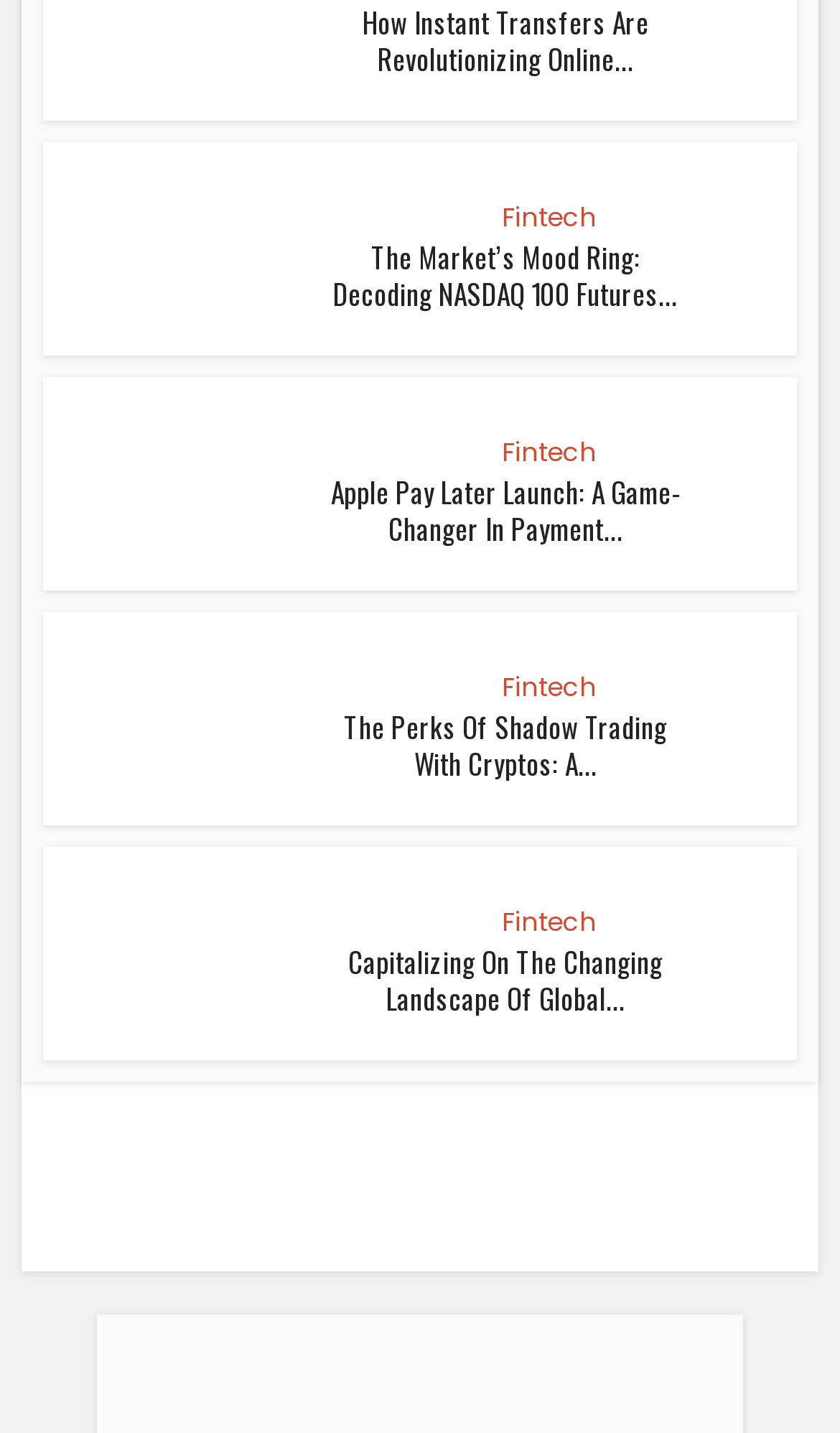How many articles are on this webpage?
Look at the image and answer the question with a single word or phrase.

5